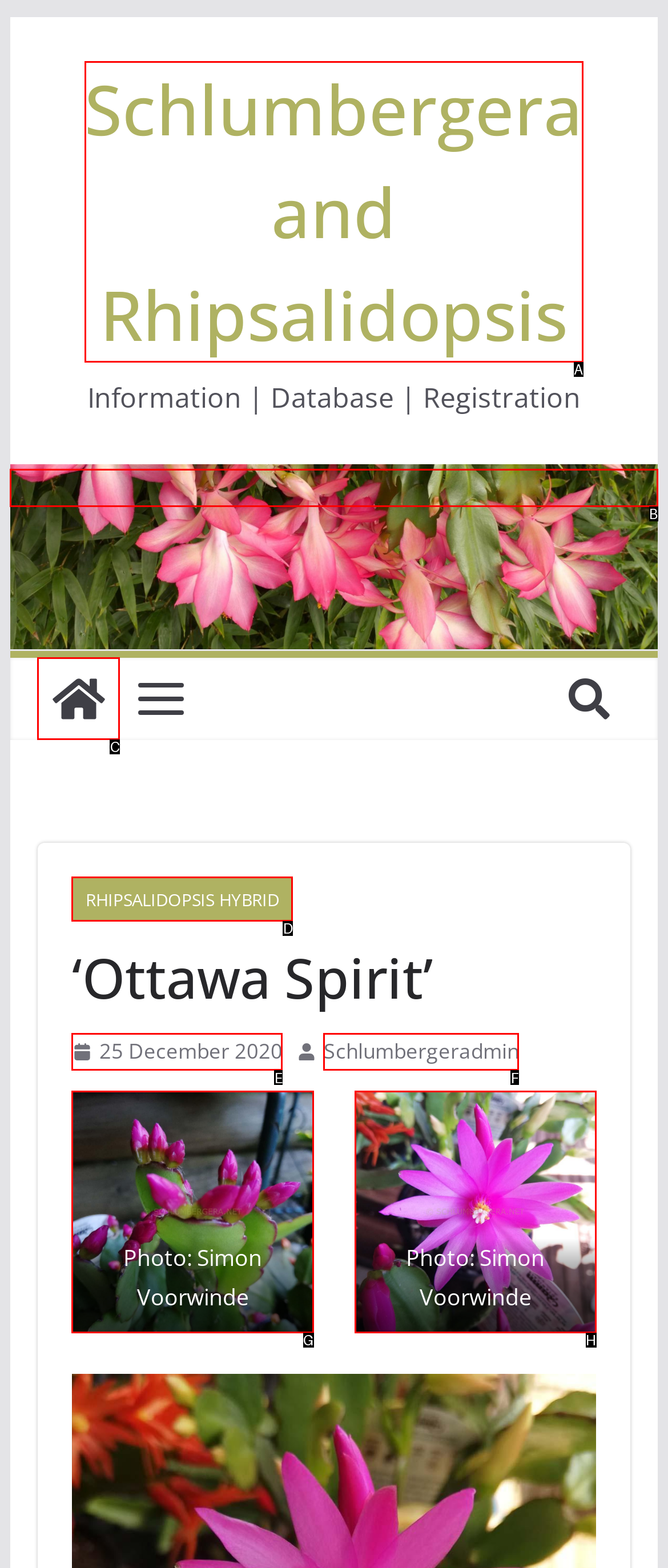Find the appropriate UI element to complete the task: Click on 'Schlumbergera and Rhipsalidopsis' link. Indicate your choice by providing the letter of the element.

A